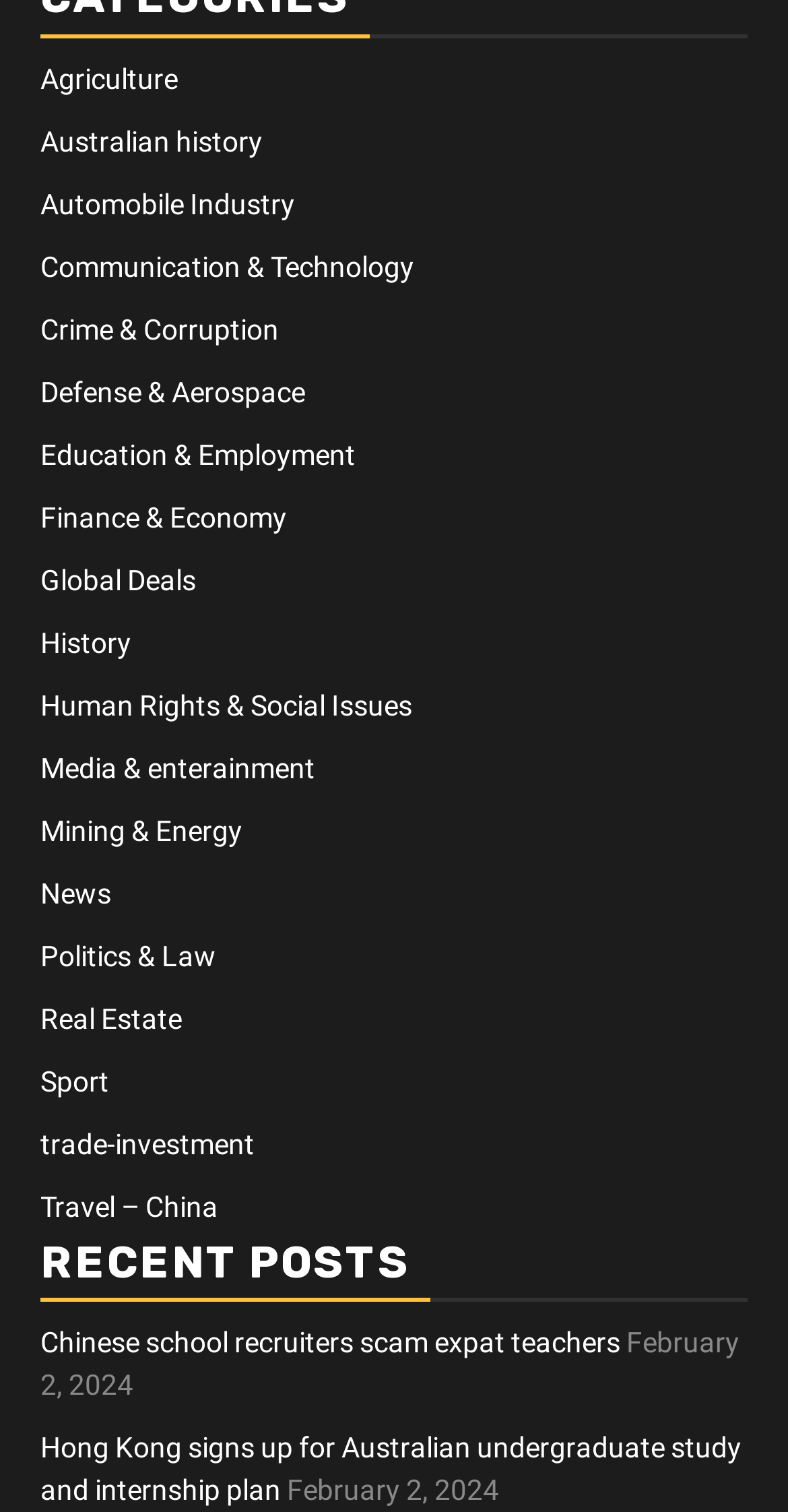Identify the bounding box coordinates for the UI element mentioned here: "Travel – China". Provide the coordinates as four float values between 0 and 1, i.e., [left, top, right, bottom].

[0.051, 0.787, 0.277, 0.808]